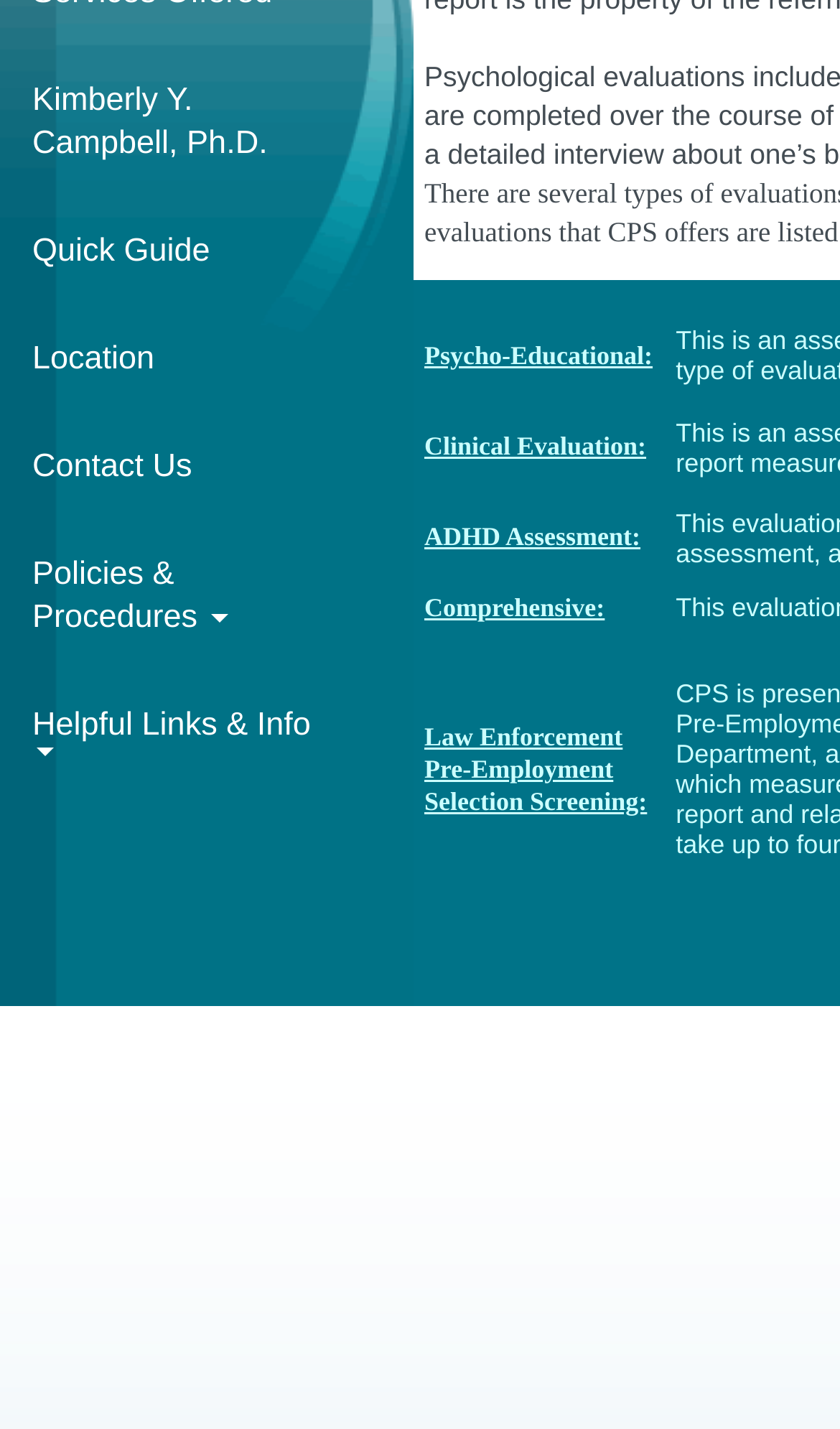Bounding box coordinates are given in the format (top-left x, top-left y, bottom-right x, bottom-right y). All values should be floating point numbers between 0 and 1. Provide the bounding box coordinate for the UI element described as: Law

None